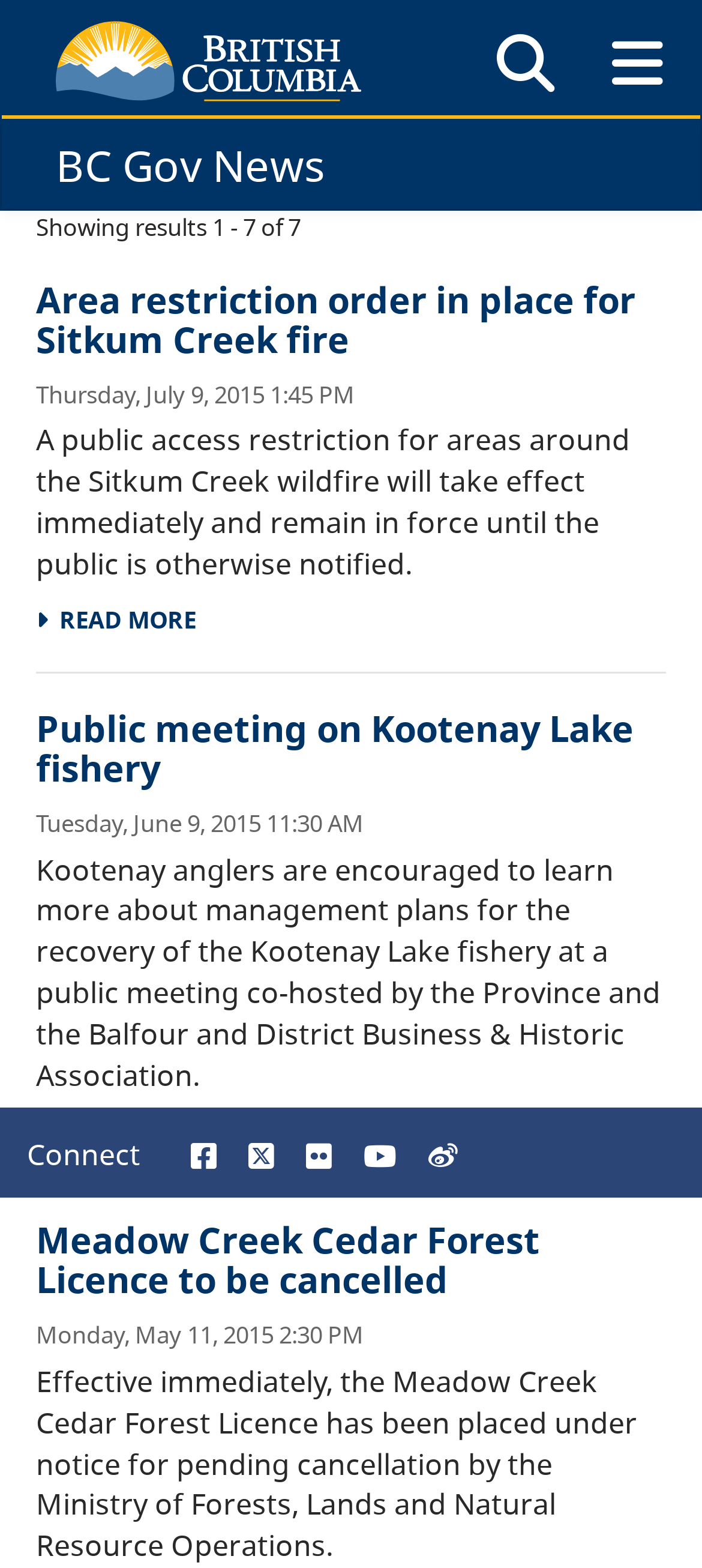What is the name of the government entity?
Analyze the image and provide a thorough answer to the question.

I looked at the top of the webpage and found a link and an image with the name 'Government of B.C.', which suggests that this is the government entity associated with this webpage.